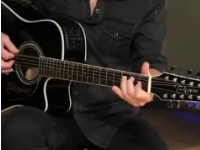Is the musician standing or seated? From the image, respond with a single word or brief phrase.

Seated